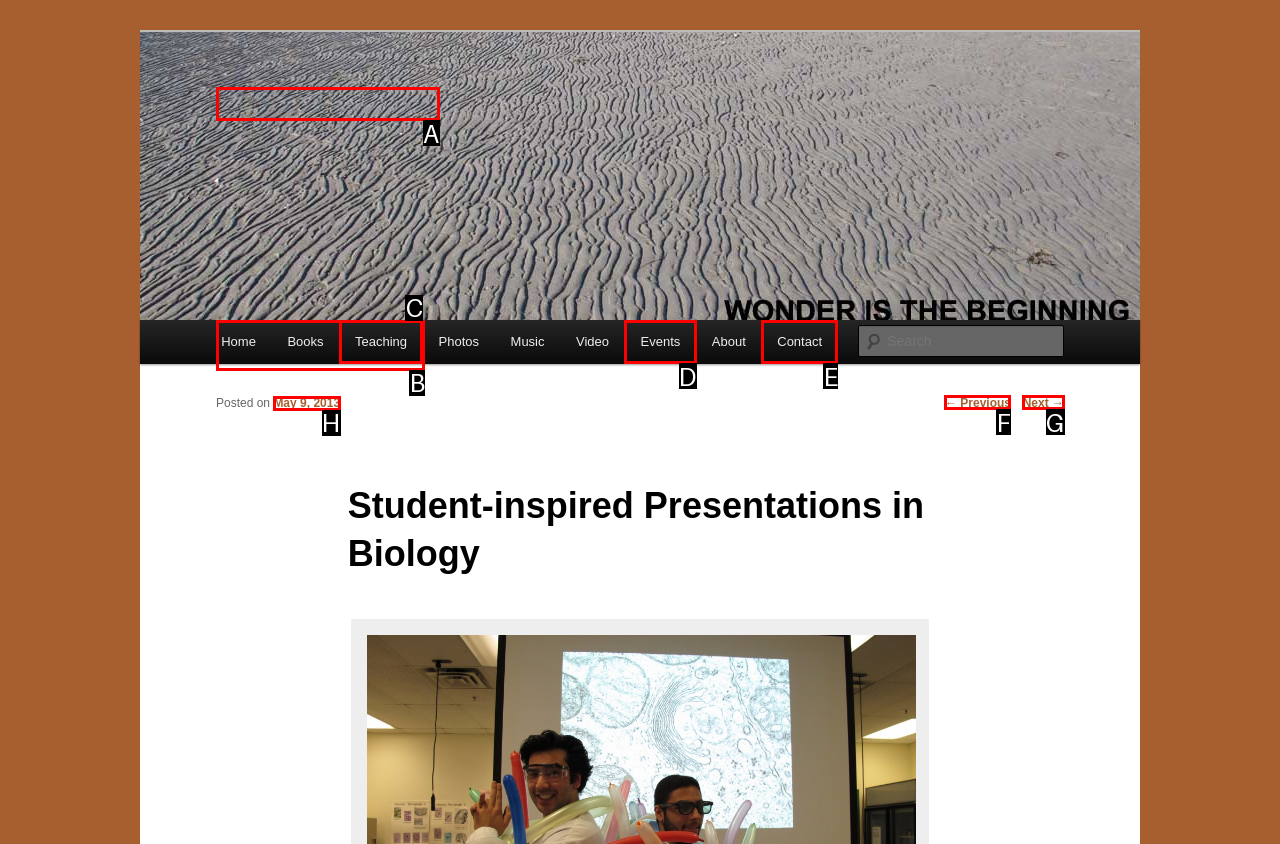Determine the letter of the element to click to accomplish this task: Go to Lee Beavington's homepage. Respond with the letter.

A